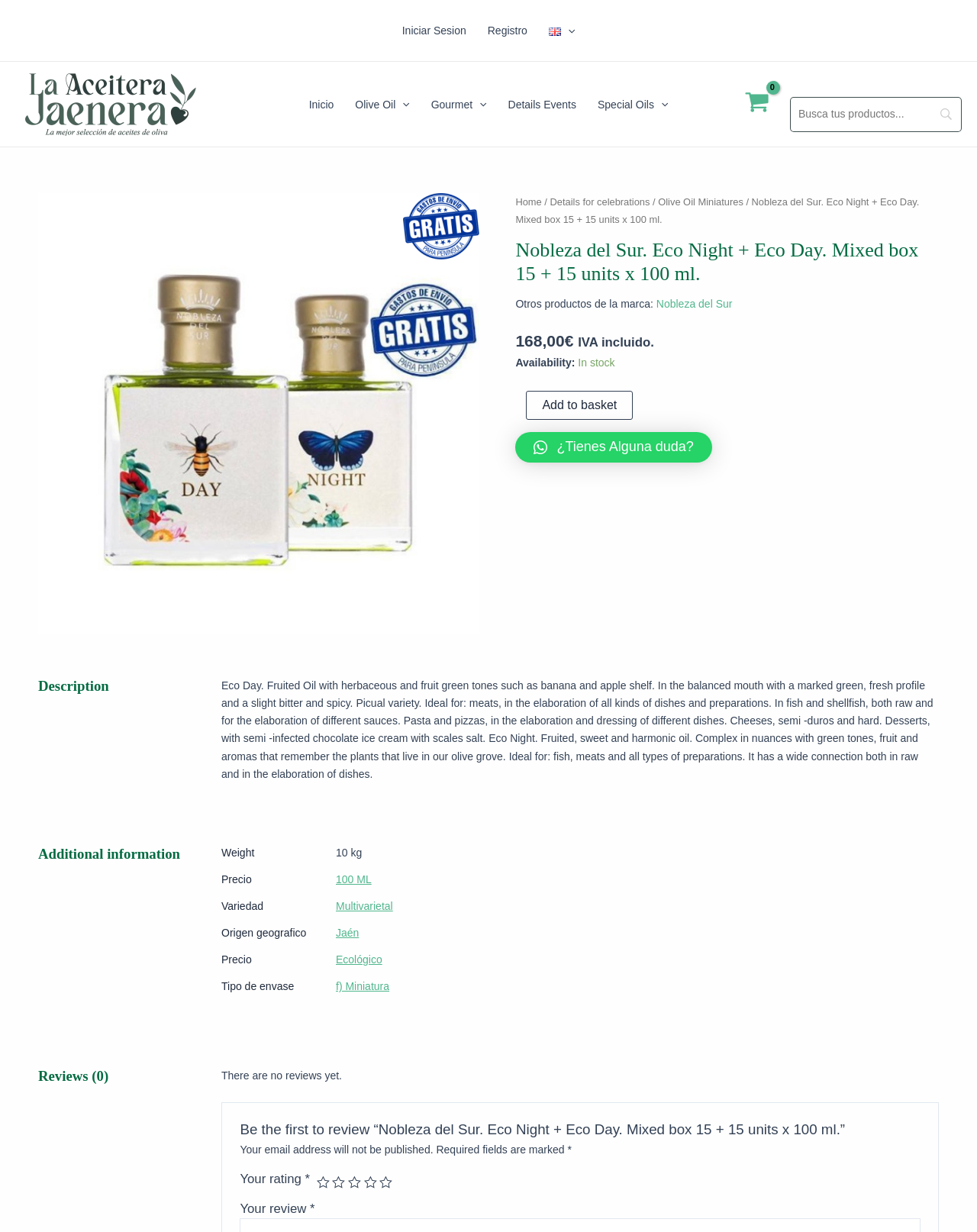Identify the bounding box coordinates of the clickable section necessary to follow the following instruction: "View shopping cart". The coordinates should be presented as four float numbers from 0 to 1, i.e., [left, top, right, bottom].

[0.756, 0.07, 0.793, 0.1]